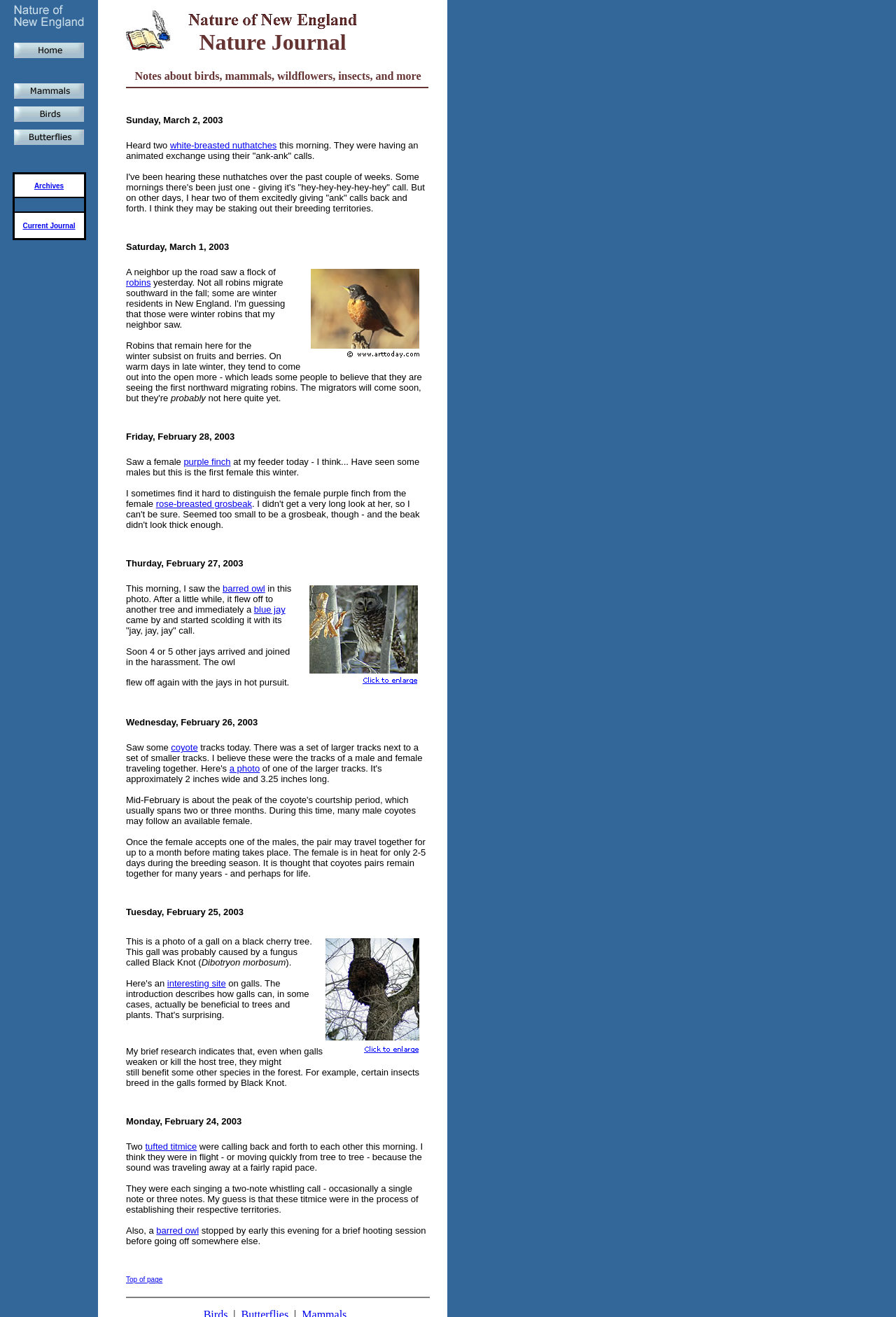Please identify the bounding box coordinates of the element on the webpage that should be clicked to follow this instruction: "Read the journal entry from Sunday, March 2, 2003". The bounding box coordinates should be given as four float numbers between 0 and 1, formatted as [left, top, right, bottom].

[0.141, 0.086, 0.48, 0.096]